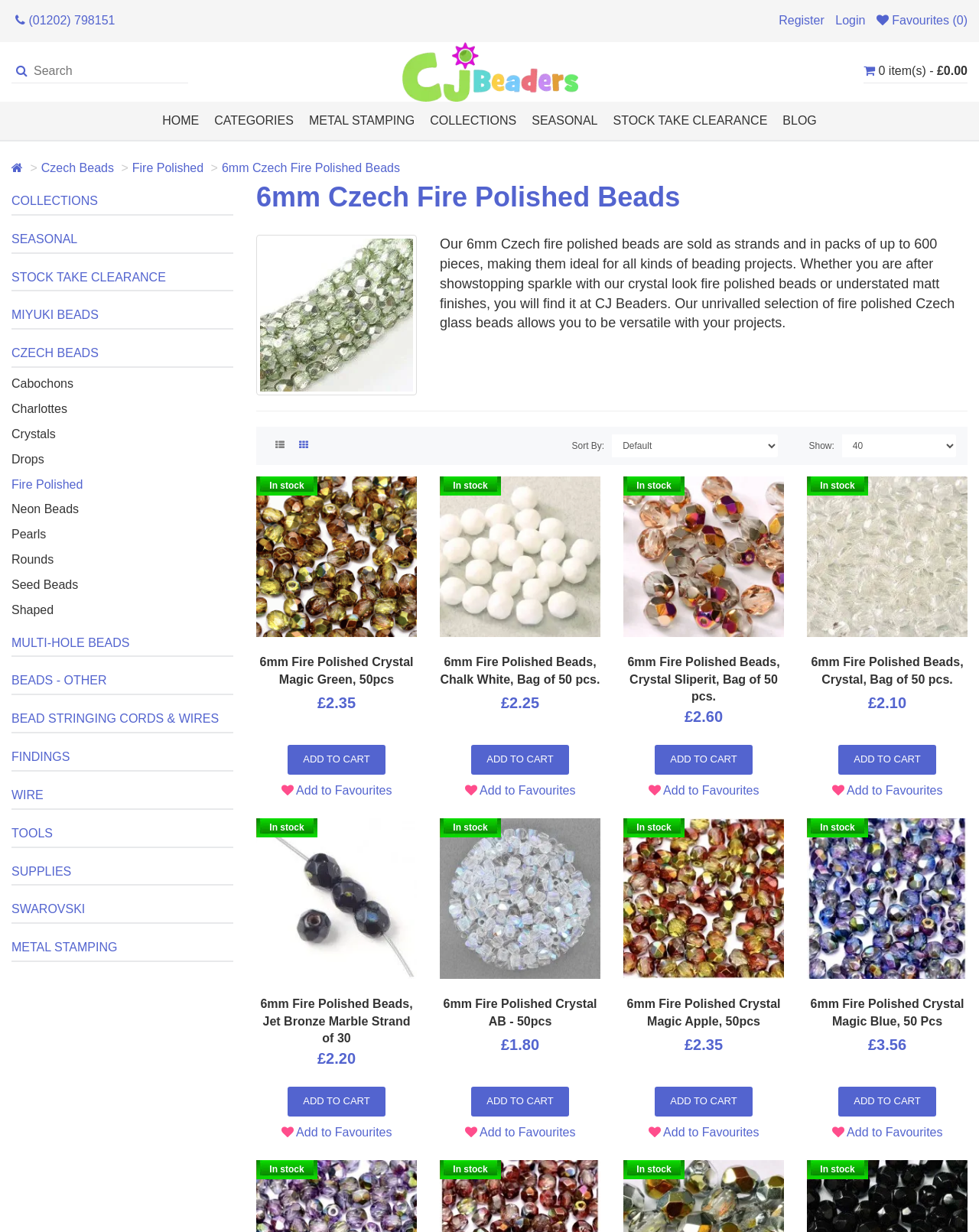How many items are in the cart?
Offer a detailed and exhaustive answer to the question.

I found the number of items in the cart by looking at the button on the top right corner of the page, which says '0 item(s) - £0.00'.